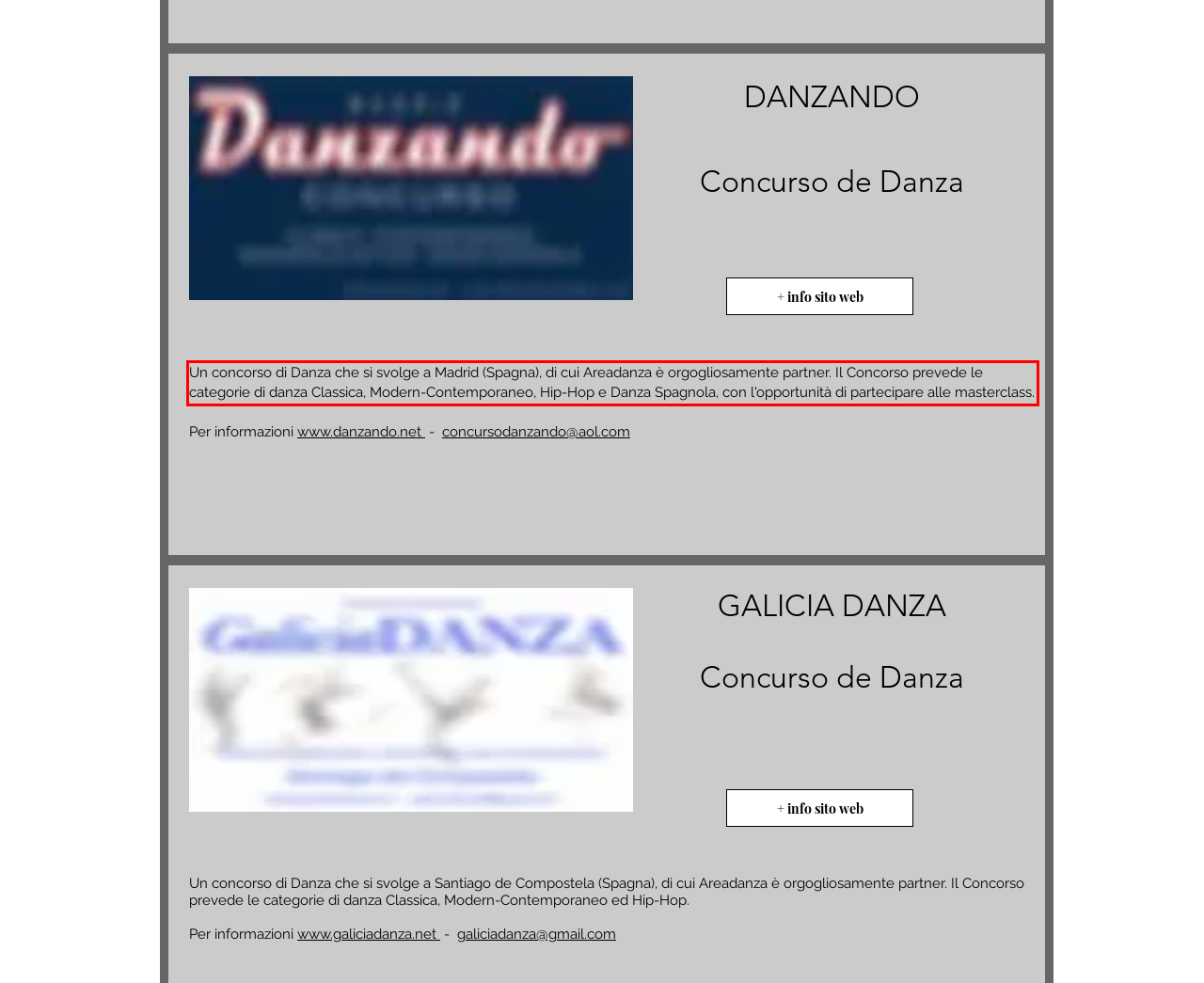Please examine the screenshot of the webpage and read the text present within the red rectangle bounding box.

Un concorso di Danza che si svolge a Madrid (Spagna), di cui Areadanza è orgogliosamente partner. Il Concorso prevede le categorie di danza Classica, Modern-Contemporaneo, Hip-Hop e Danza Spagnola, con l'opportunità di partecipare alle masterclass.